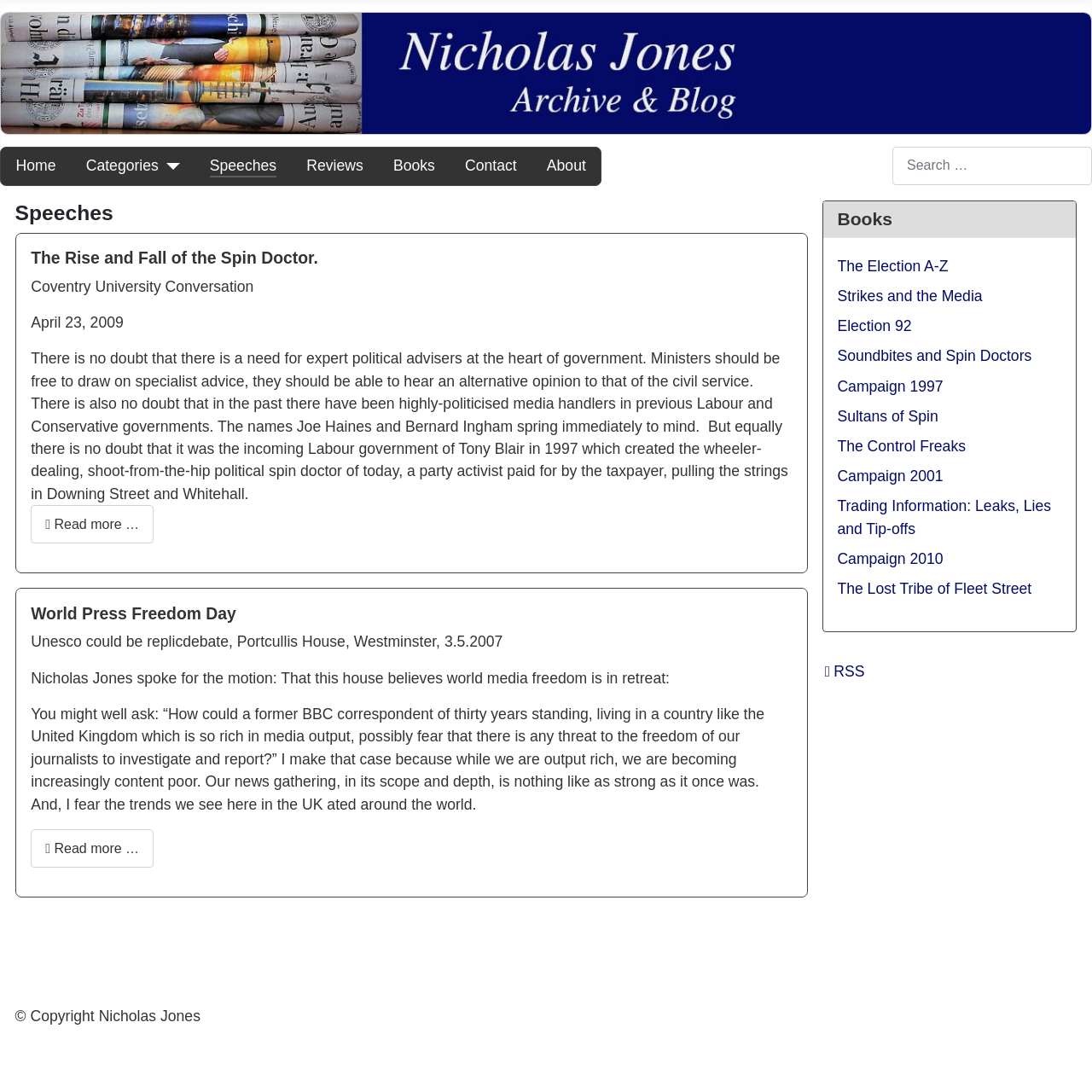What is the topic of the first speech?
Please answer the question with a single word or phrase, referencing the image.

The Rise and Fall of the Spin Doctor